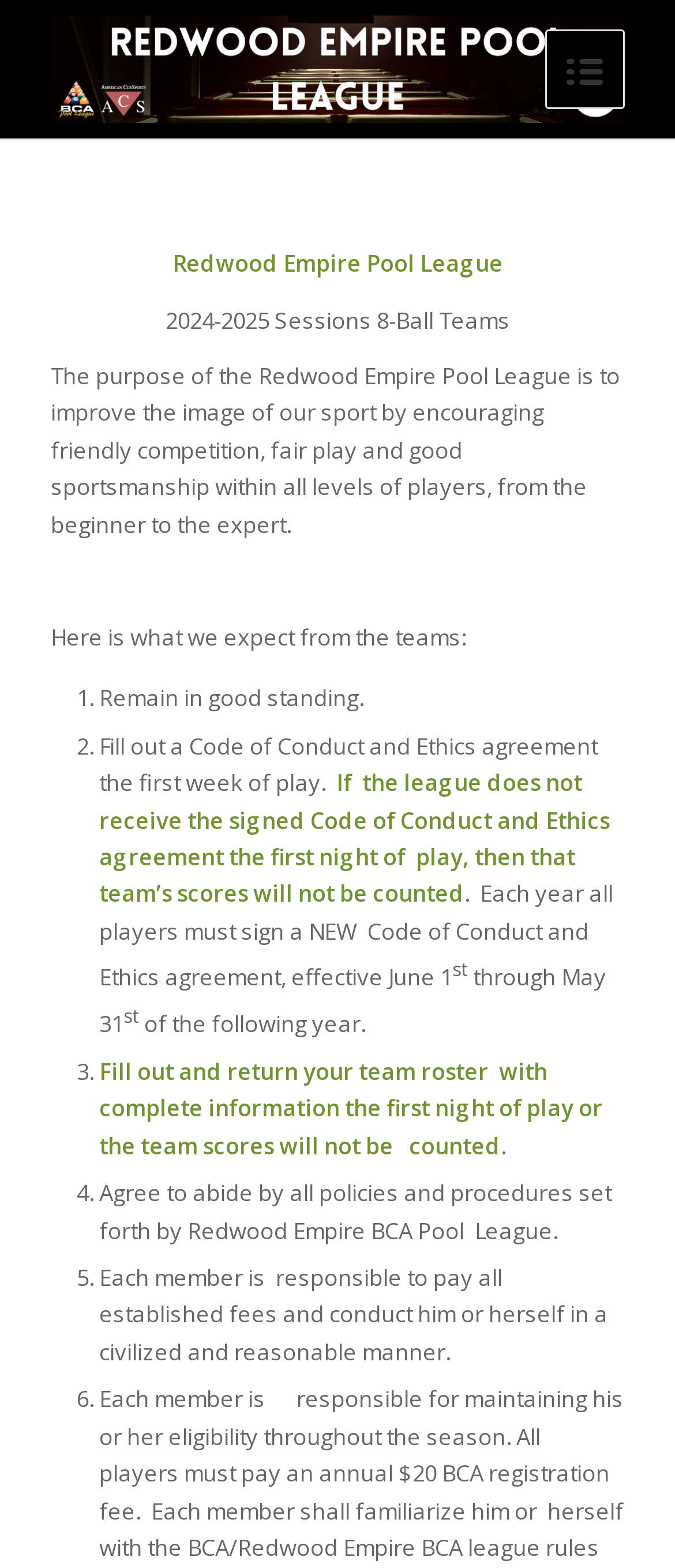Answer briefly with one word or phrase:
What is expected from team members?

Civilized and reasonable behavior